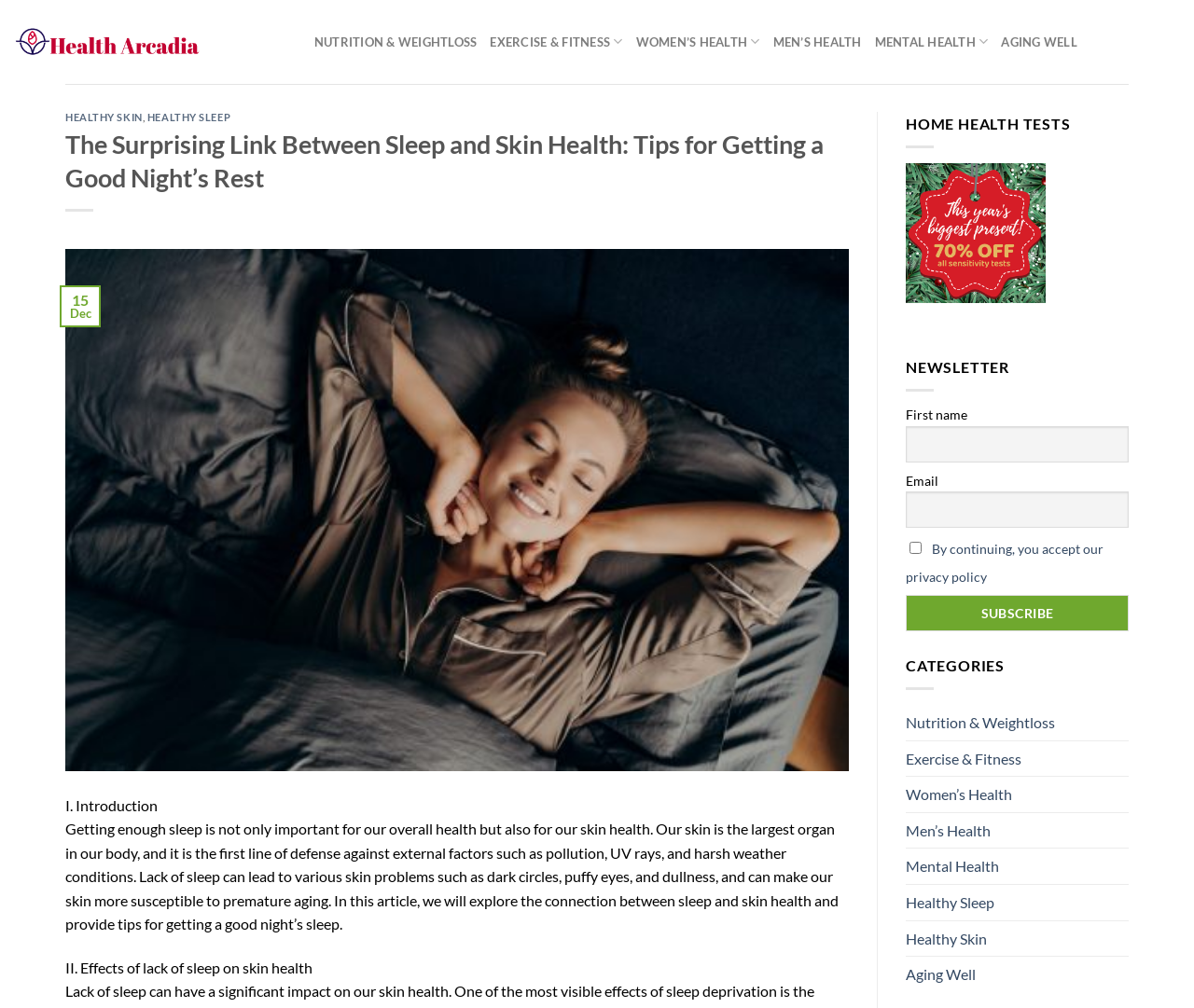Highlight the bounding box coordinates of the element you need to click to perform the following instruction: "Subscribe to the newsletter."

[0.759, 0.59, 0.945, 0.626]